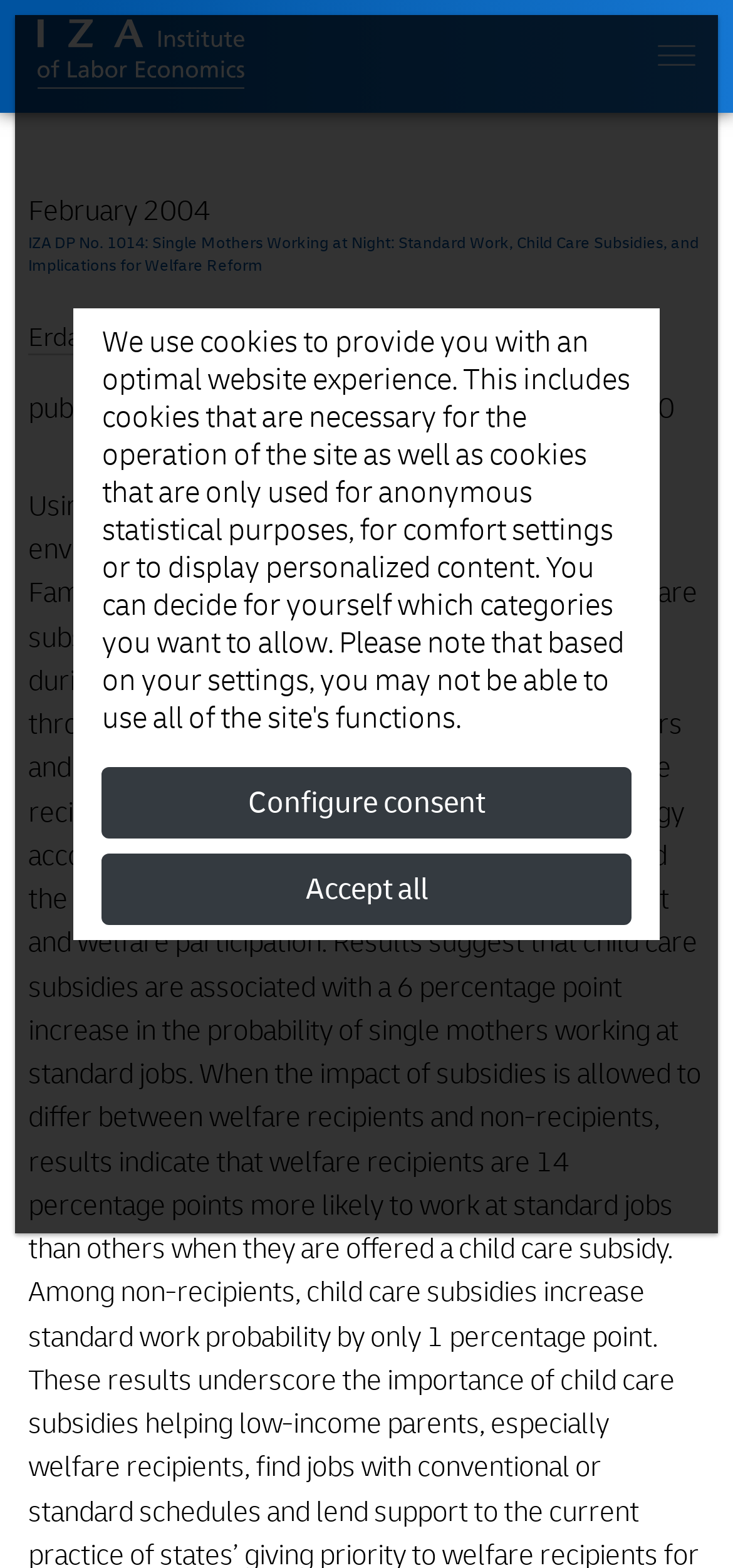Explain the webpage in detail.

The webpage appears to be a research paper or article page from the Institute of Labor Economics (IZA). At the top left, there is a logo image and a link, likely representing the IZA brand. 

To the top right, a toggle navigation button is situated, which is not expanded. Below the logo, there is a publication date, "February 2004", followed by a heading that describes the paper's title, "IZA DP No. 1014: Single Mothers Working at Night: Standard Work, Child Care Subsidies, and Implications for Welfare Reform". This heading spans almost the entire width of the page.

Underneath the heading, the author's name, "Erdal Tekin", is provided as a link. Further down, there is a static text describing the paper's publication details, "published in: Economic Inquiry, 2007, 45 (2), 233-250". 

In the middle of the page, there are two buttons, "Configure consent" and "Accept all", which are likely related to cookie consent or data privacy settings.